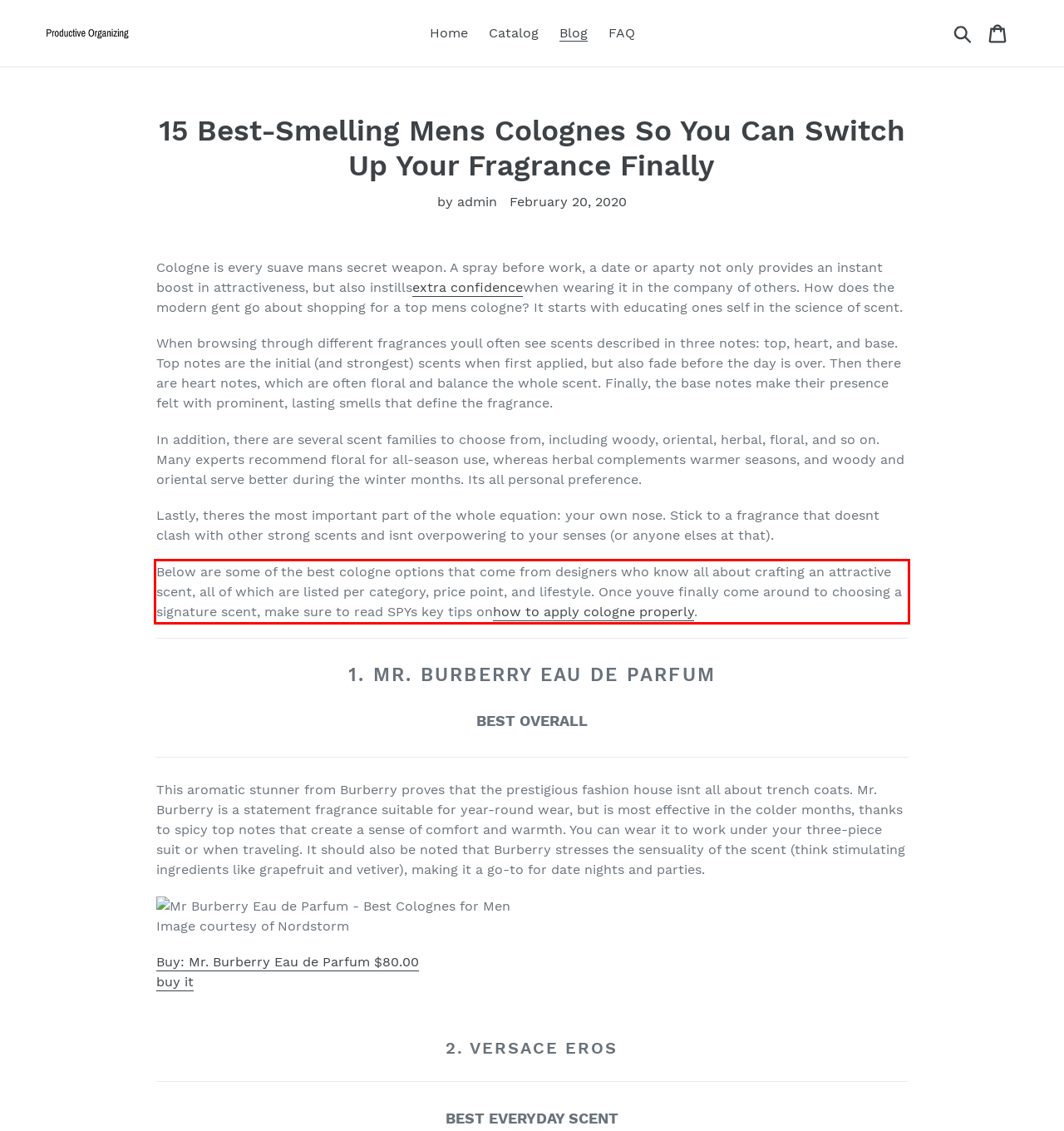Using OCR, extract the text content found within the red bounding box in the given webpage screenshot.

Below are some of the best cologne options that come from designers who know all about crafting an attractive scent, all of which are listed per category, price point, and lifestyle. Once youve finally come around to choosing a signature scent, make sure to read SPYs key tips onhow to apply cologne properly.